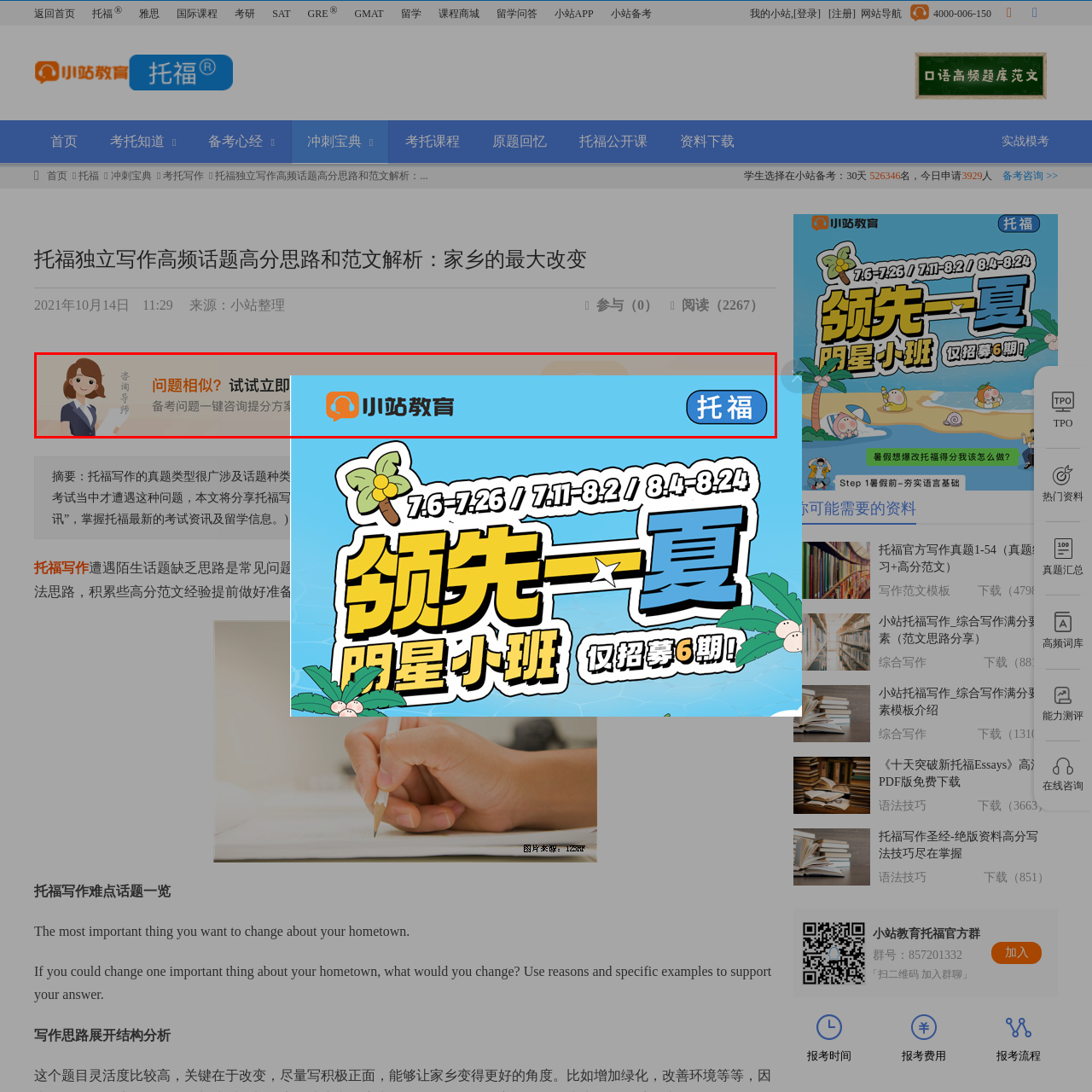What is the tone of the banner's design?
Direct your attention to the area of the image outlined in red and provide a detailed response based on the visual information available.

The design of the banner incorporates vibrant colors and a clean layout, which creates a visually appealing and modern tone, aiming to attract the target audience of students preparing for exams.